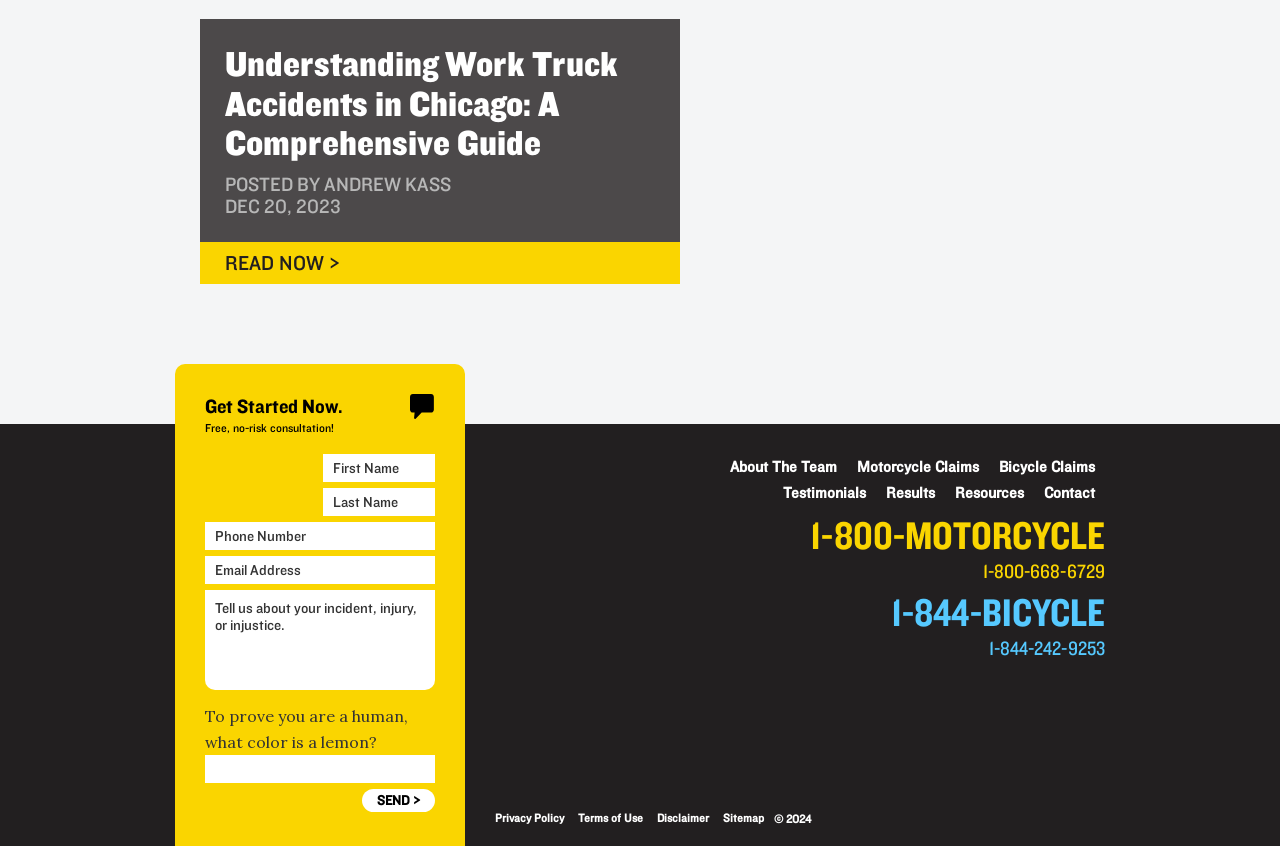Provide the bounding box coordinates for the area that should be clicked to complete the instruction: "Apply for the job".

None